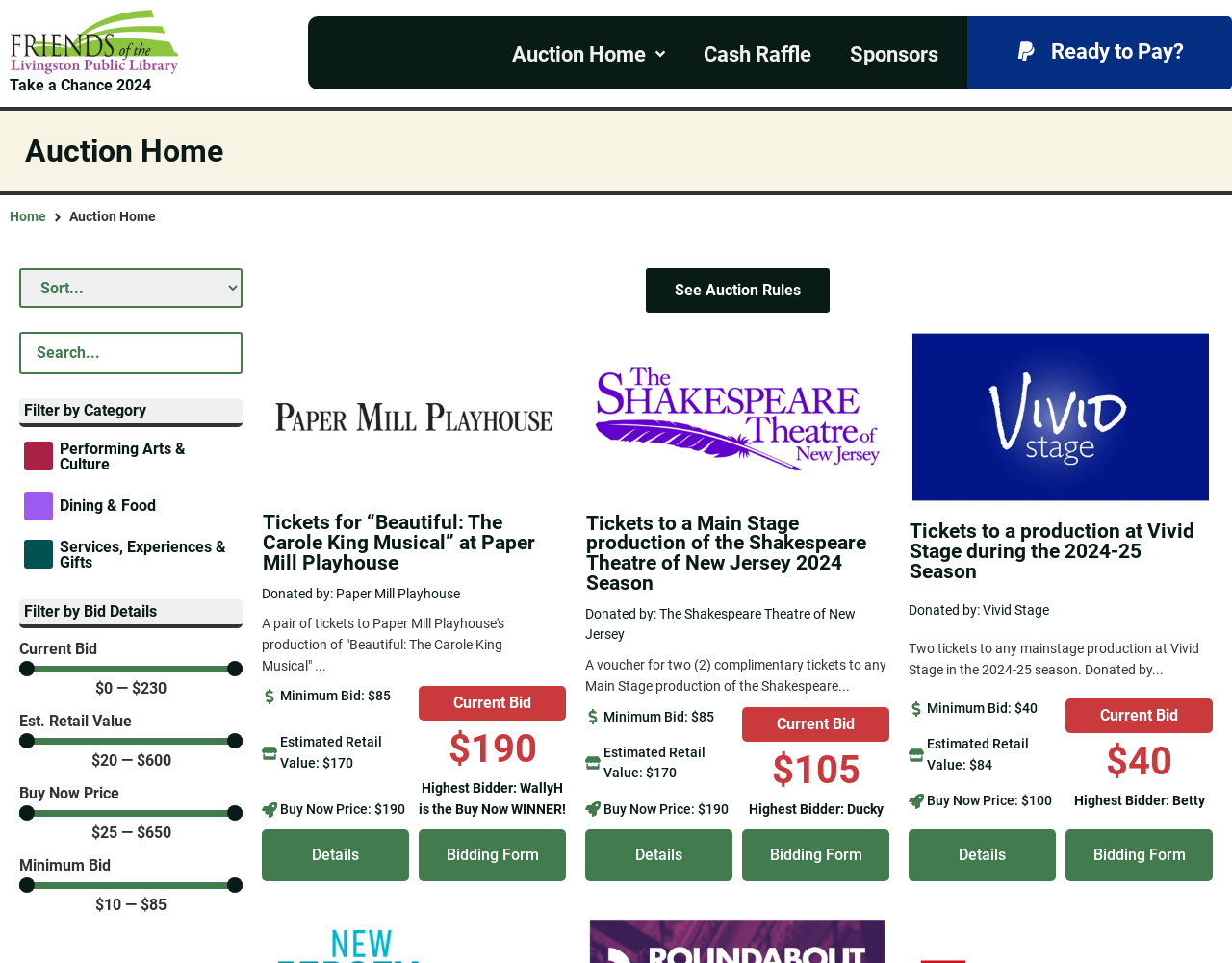Highlight the bounding box coordinates of the element that should be clicked to carry out the following instruction: "Click on the 'Take a Chance 2024' link". The coordinates must be given as four float numbers ranging from 0 to 1, i.e., [left, top, right, bottom].

[0.008, 0.01, 0.146, 0.1]